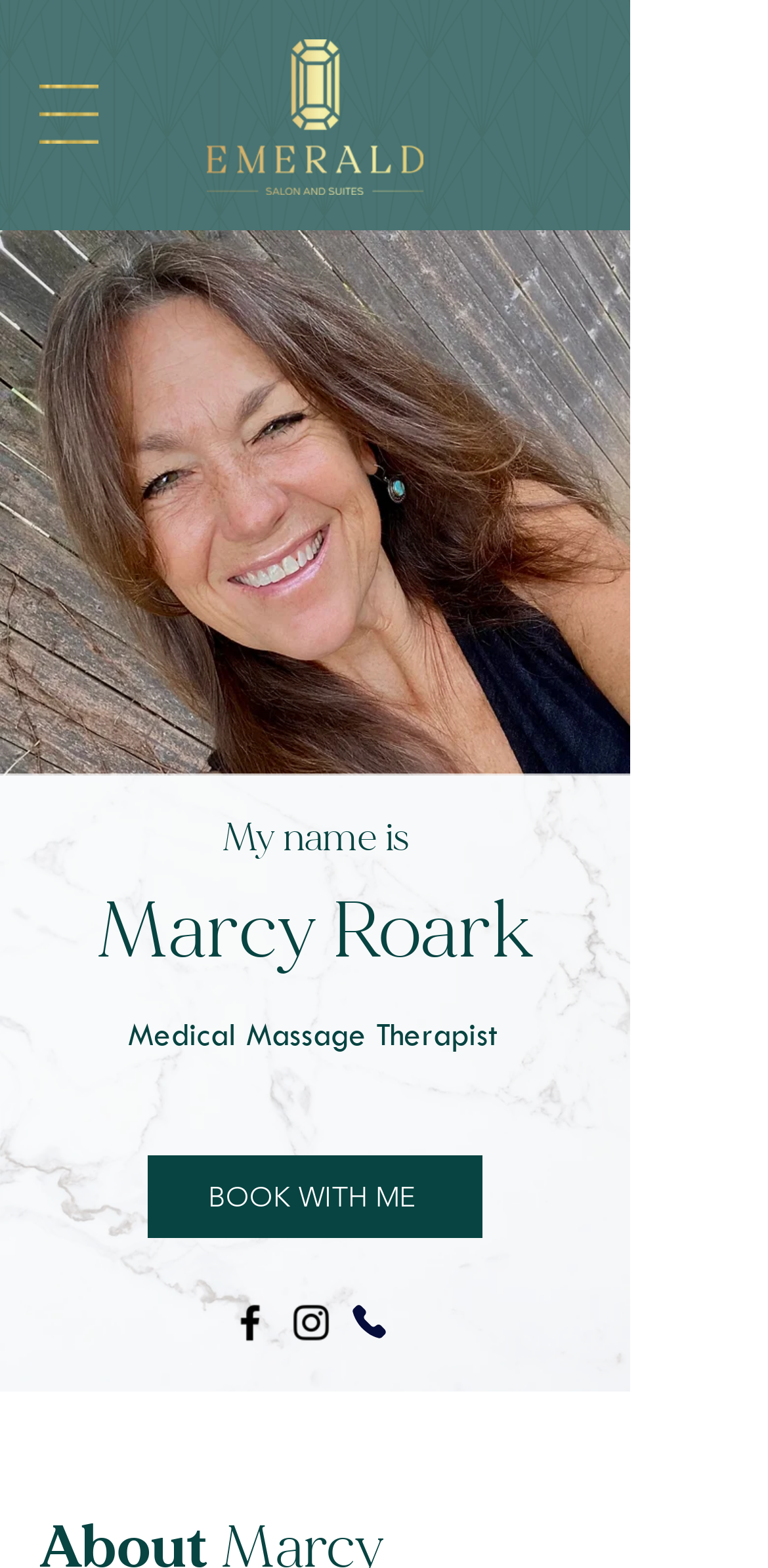Using the information from the screenshot, answer the following question thoroughly:
How many images are on the webpage?

I counted the number of image elements on the webpage, including the background images, profile picture, and social media icons.